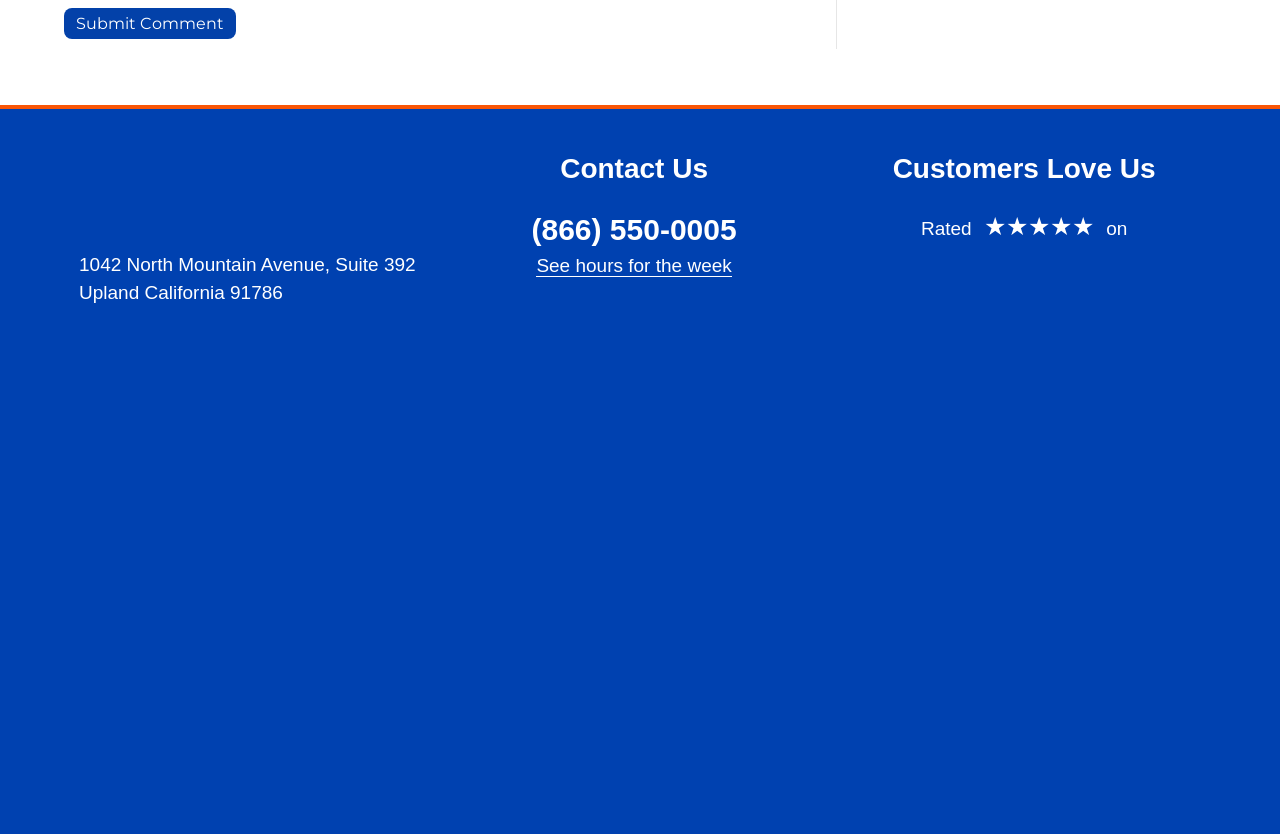Predict the bounding box for the UI component with the following description: "alt="Facebook Icon" title="Facebook Profile"".

[0.68, 0.548, 0.92, 0.574]